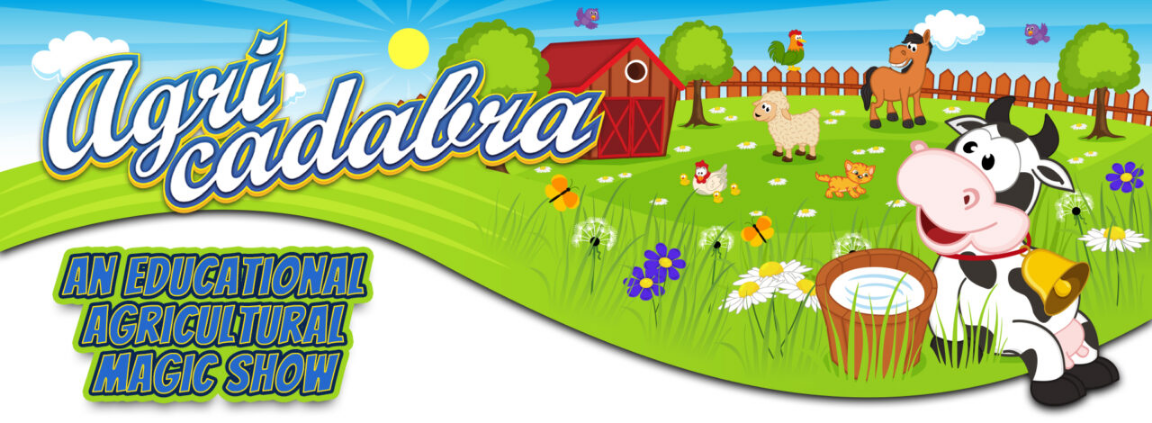What is the purpose of the illustration?
Using the image as a reference, answer with just one word or a short phrase.

To promote a family-friendly event